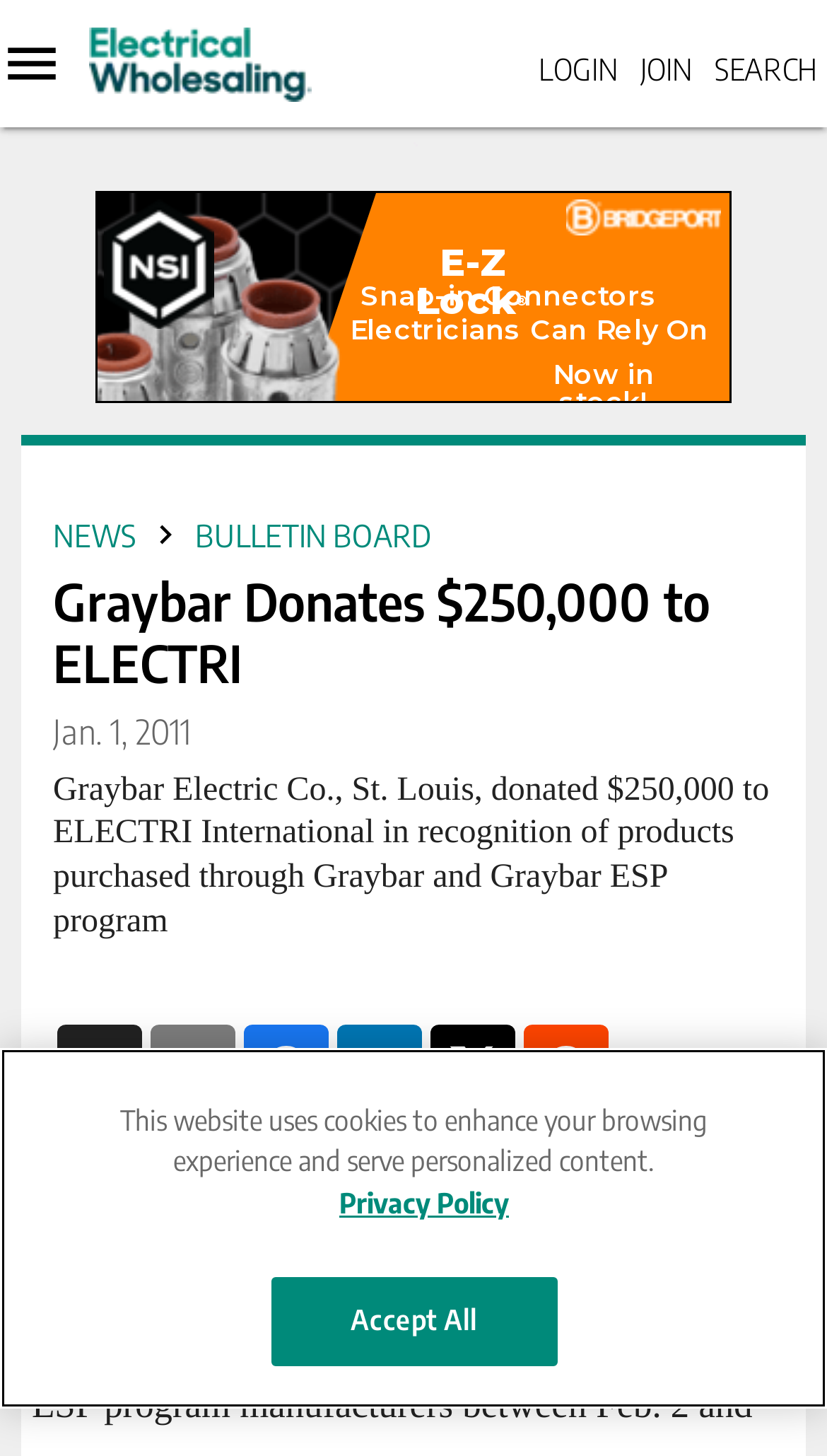Please provide a brief answer to the question using only one word or phrase: 
How many categories are there in the left sidebar?

2